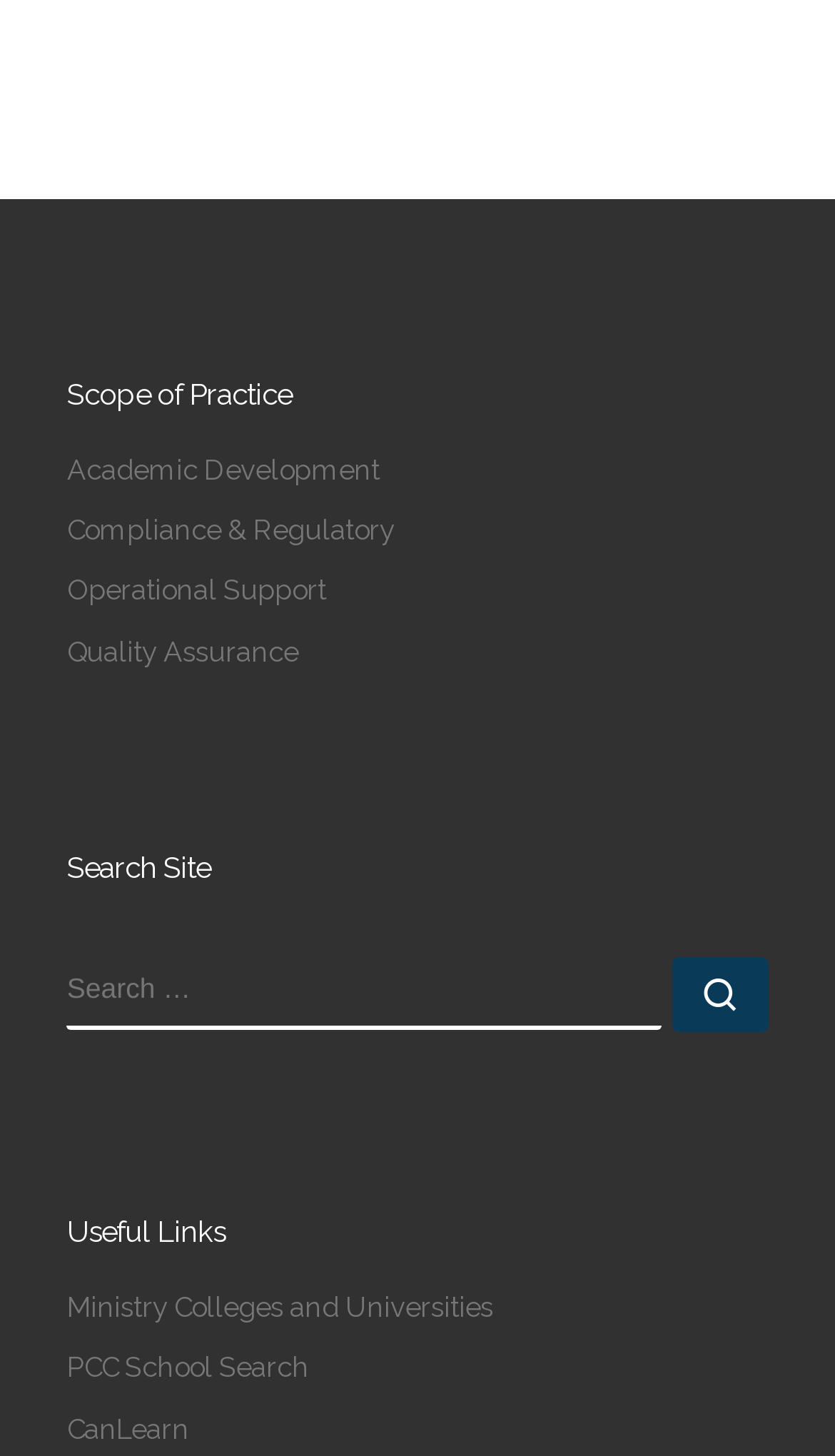Pinpoint the bounding box coordinates of the clickable area necessary to execute the following instruction: "Visit Ministry Colleges and Universities". The coordinates should be given as four float numbers between 0 and 1, namely [left, top, right, bottom].

[0.08, 0.884, 0.59, 0.913]